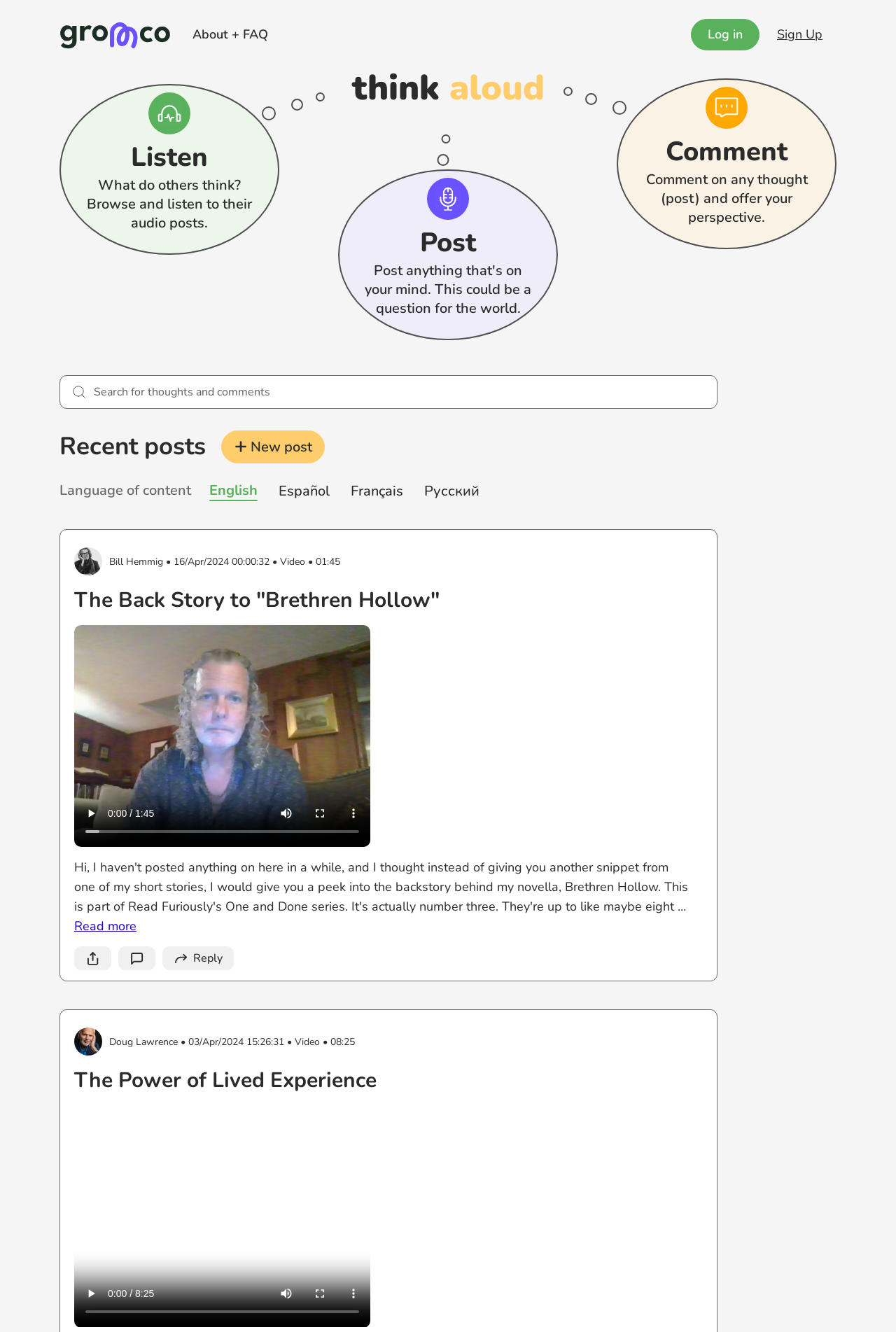What type of content can be posted on this platform?
Please use the image to provide an in-depth answer to the question.

Based on the webpage, it appears that users can post video and audio content, as evidenced by the video players and audio post links on the page. This suggests that the platform supports multimedia content.